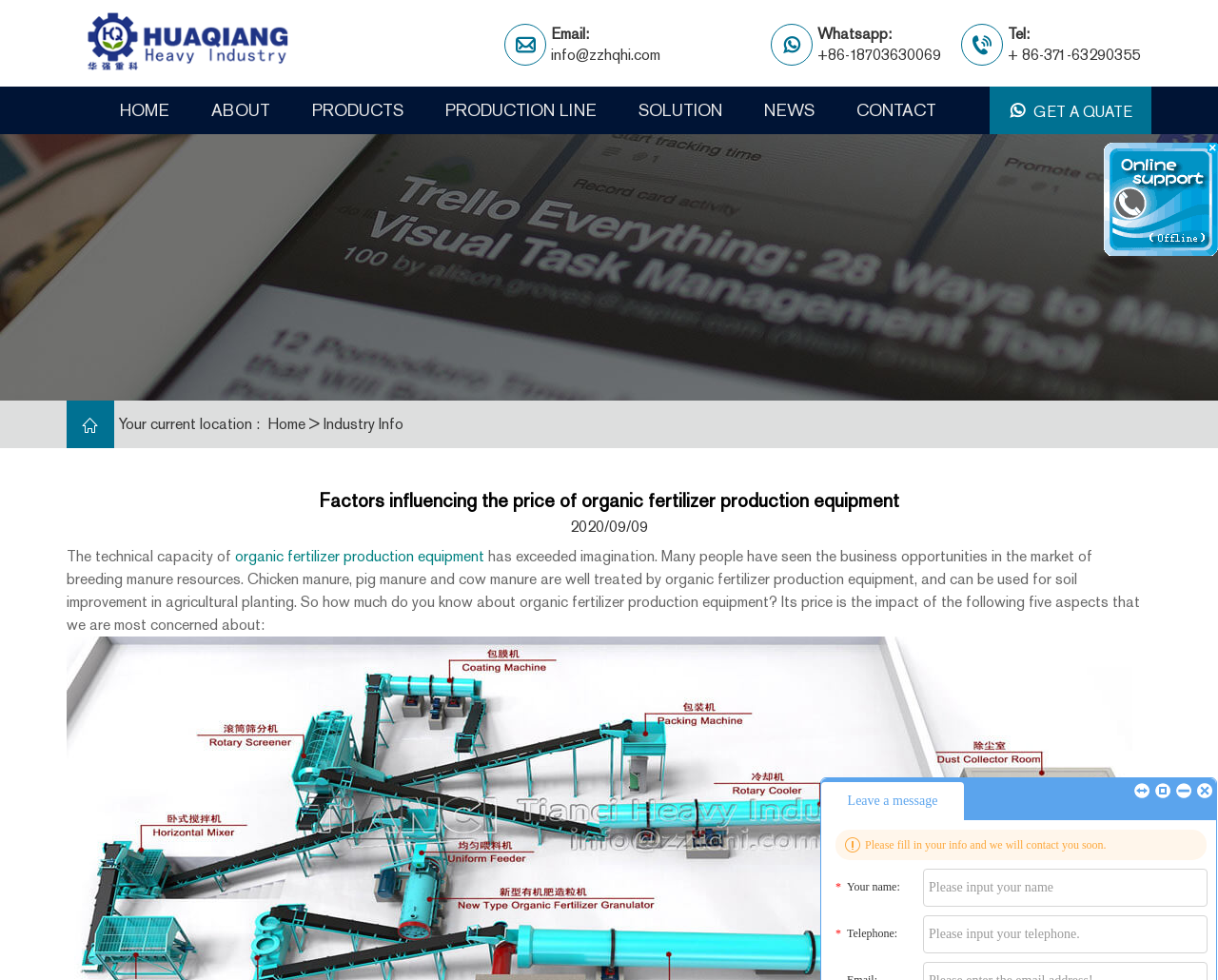What is the purpose of organic fertilizer production equipment?
Based on the image, give a one-word or short phrase answer.

Soil improvement in agricultural planting